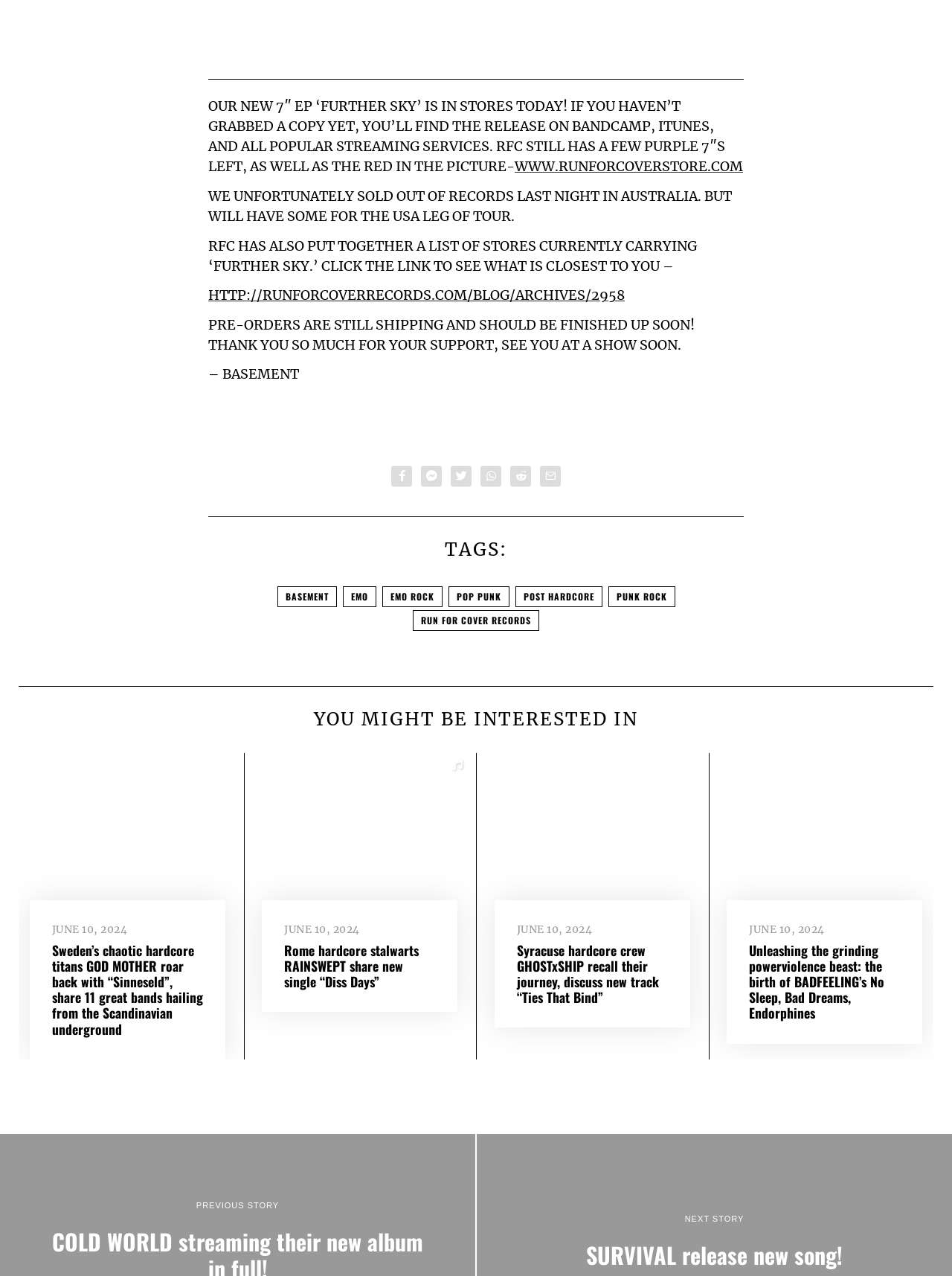Give a succinct answer to this question in a single word or phrase: 
What is the genre of music mentioned?

Emo, Emo Rock, Pop Punk, Post Hardcore, Punk Rock